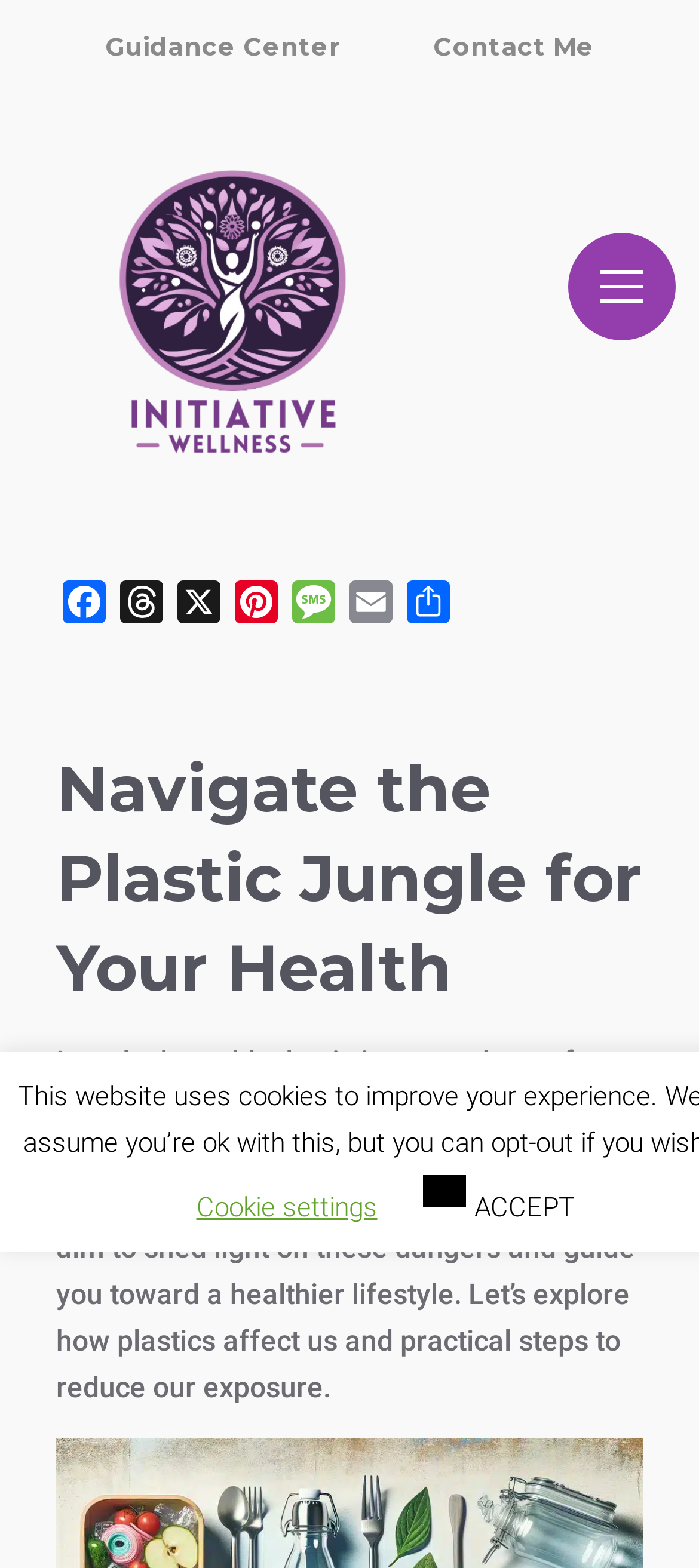Identify the bounding box coordinates for the element you need to click to achieve the following task: "Visit Facebook". The coordinates must be four float values ranging from 0 to 1, formatted as [left, top, right, bottom].

[0.08, 0.37, 0.162, 0.406]